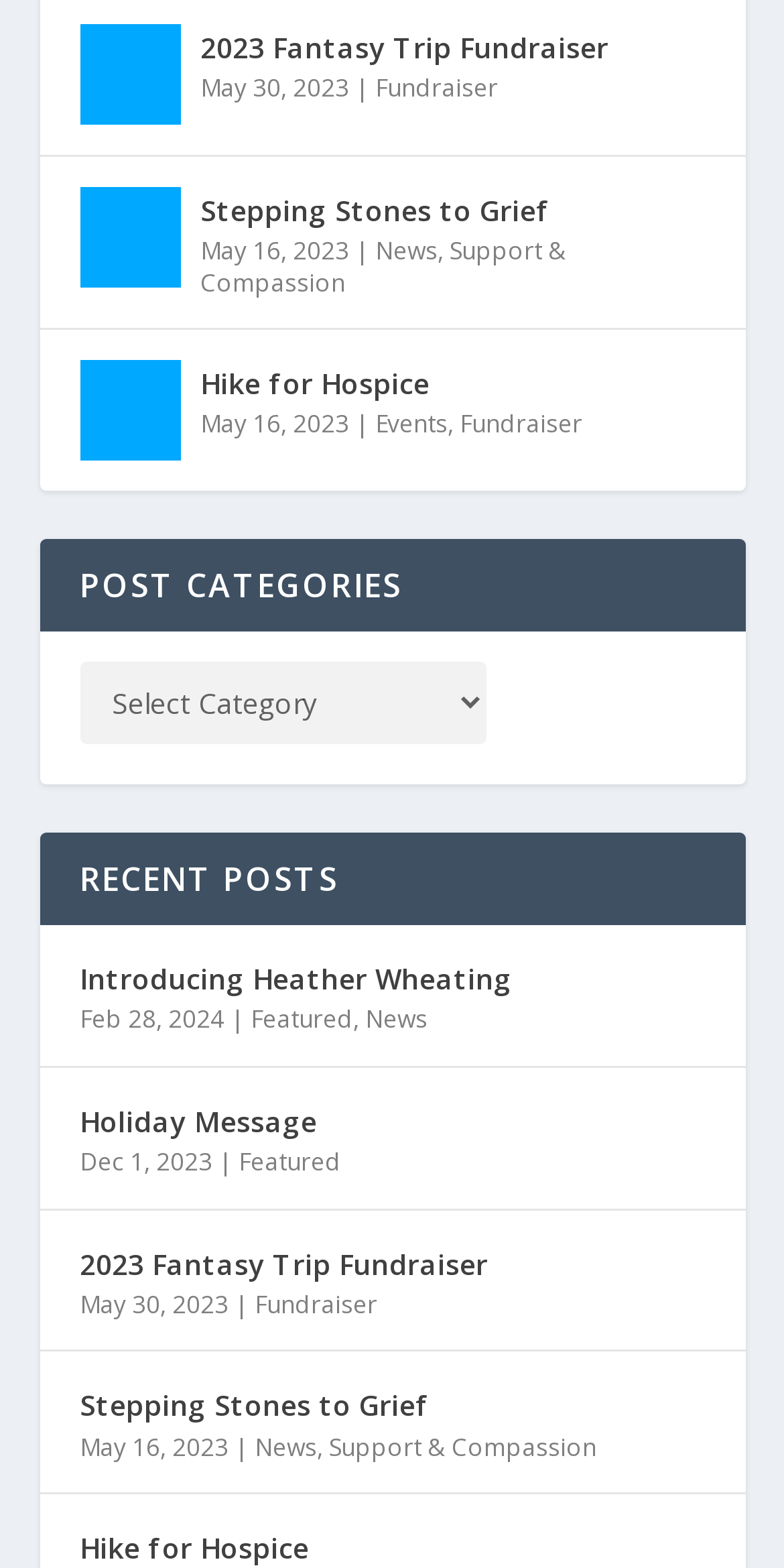How many posts are listed under 'RECENT POSTS'?
Please provide an in-depth and detailed response to the question.

The 'RECENT POSTS' section is identified by the heading element with the text 'RECENT POSTS'. There are 5 posts listed under this section, which are 'Introducing Heather Wheating', 'Holiday Message', '2023 Fantasy Trip Fundraiser', 'Stepping Stones to Grief', and 'Hike for Hospice'. These posts are identified by the link elements with the corresponding text, and are located below the 'RECENT POSTS' heading.